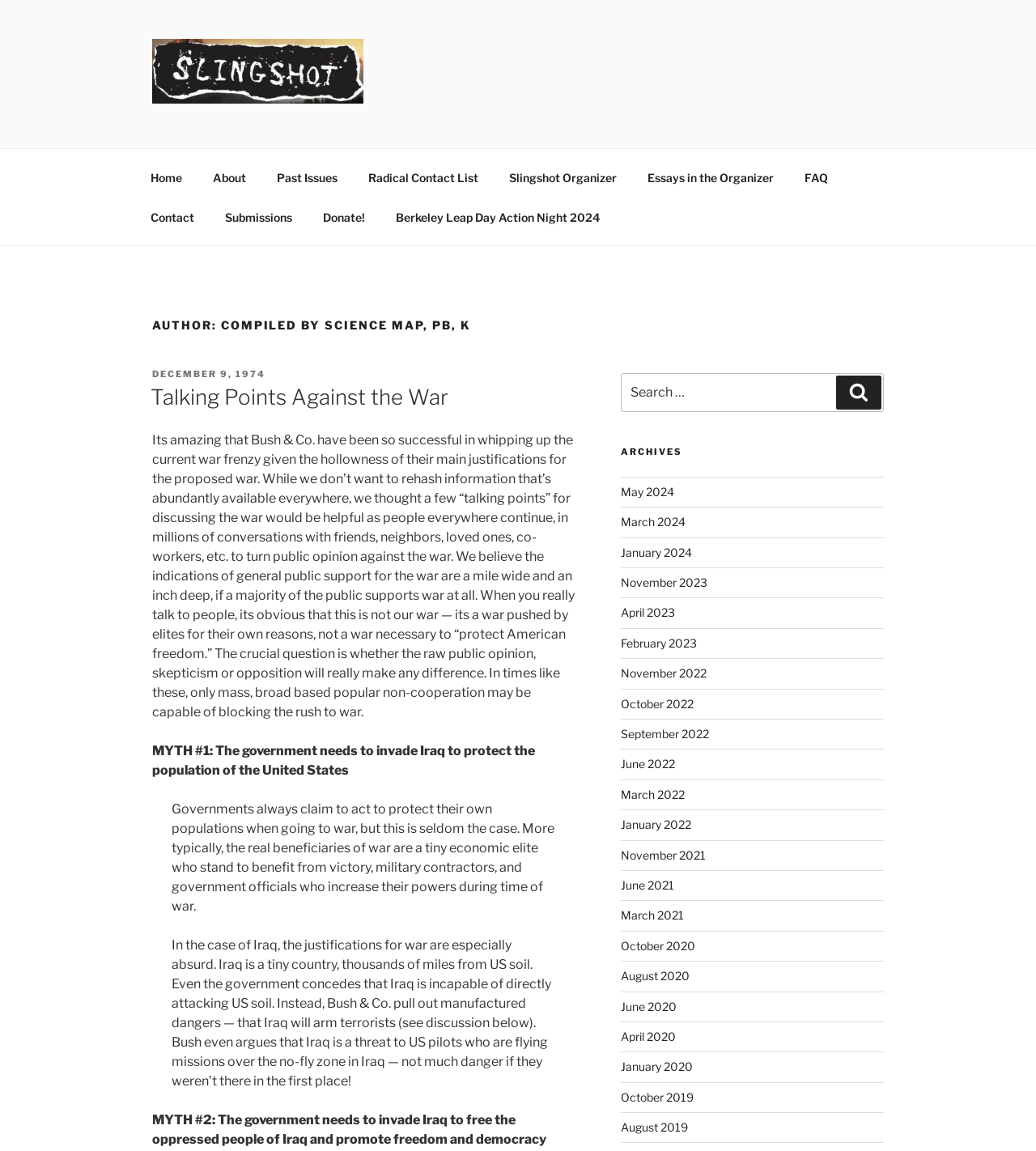How many links are there in the Top Menu?
Look at the image and answer the question with a single word or phrase.

15